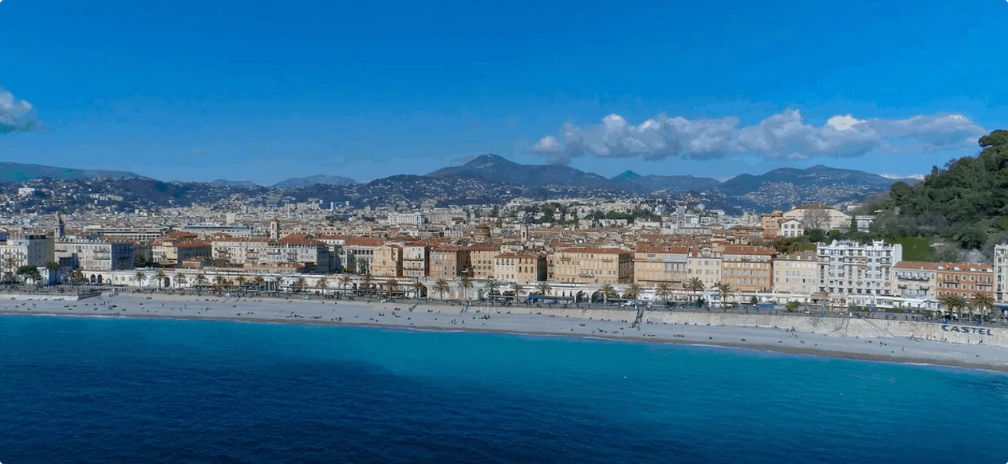Generate a comprehensive description of the image.

The image captures a stunning coastal view of the cityscape along the French Riviera, specifically from Nice. The vibrant blue waters contrast beautifully with the sandy beach and charming architecture lining the shore. A series of colorful buildings, showcasing a mix of historical and modern styles, stretch along the beachfront, indicating a popular tourist destination rich in culture and history. In the background, the picturesque hills blend with the sky, creating a serene backdrop that highlights the region's natural beauty. The inviting atmosphere suggests a perfect setting for relaxation and exploration, embodying the allure of traveling through France, particularly through tours like the Paris-Bordeaux-Provence by Train experience.